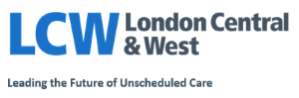Using the details from the image, please elaborate on the following question: What does the logo of LCW symbolize?

The logo of LCW symbolizes the organization's mission to enhance patient care and streamline healthcare processes, which is a core aspect of the organization's purpose and values.